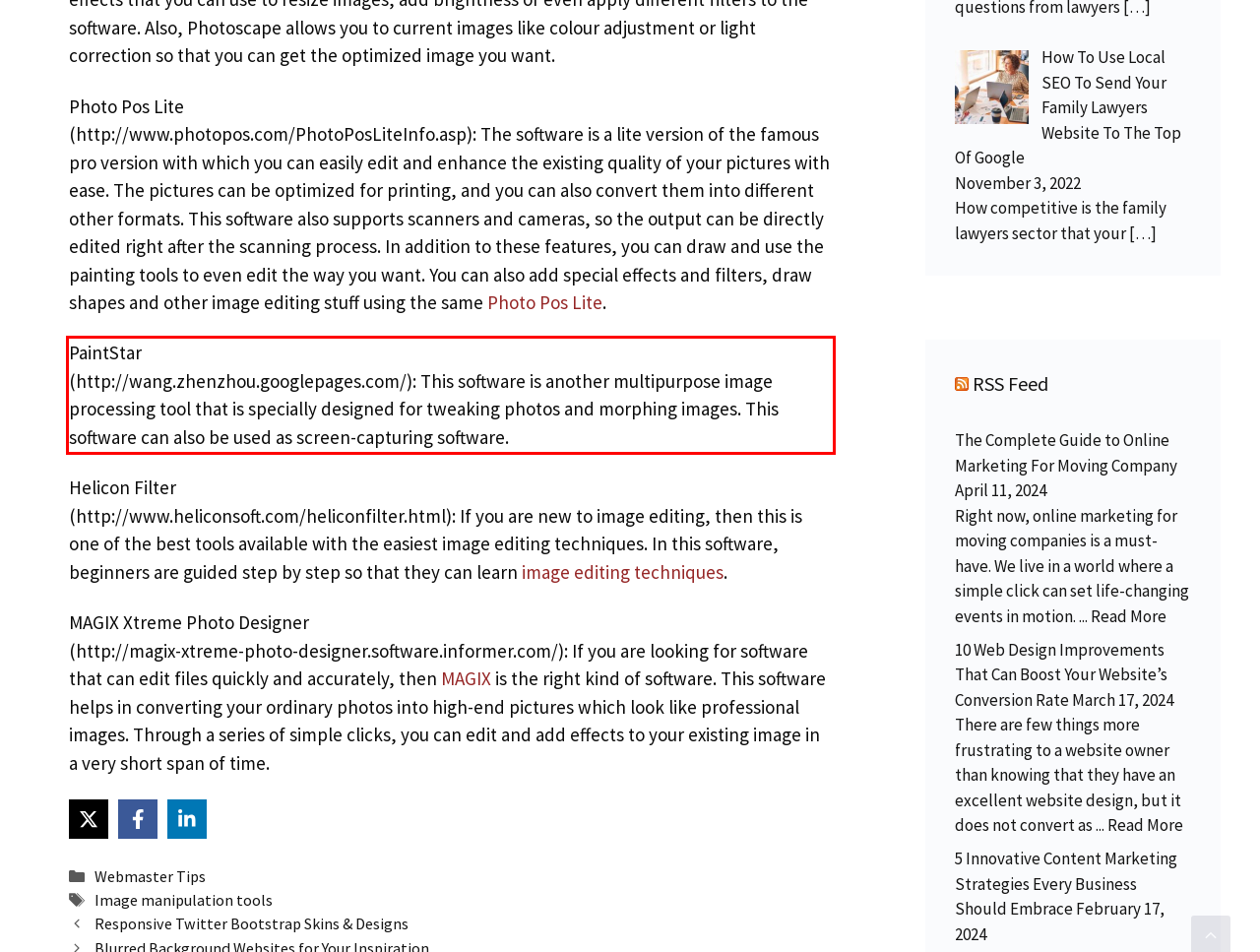Given the screenshot of the webpage, identify the red bounding box, and recognize the text content inside that red bounding box.

PaintStar (http://wang.zhenzhou.googlepages.com/): This software is another multipurpose image processing tool that is specially designed for tweaking photos and morphing images. This software can also be used as screen-capturing software.